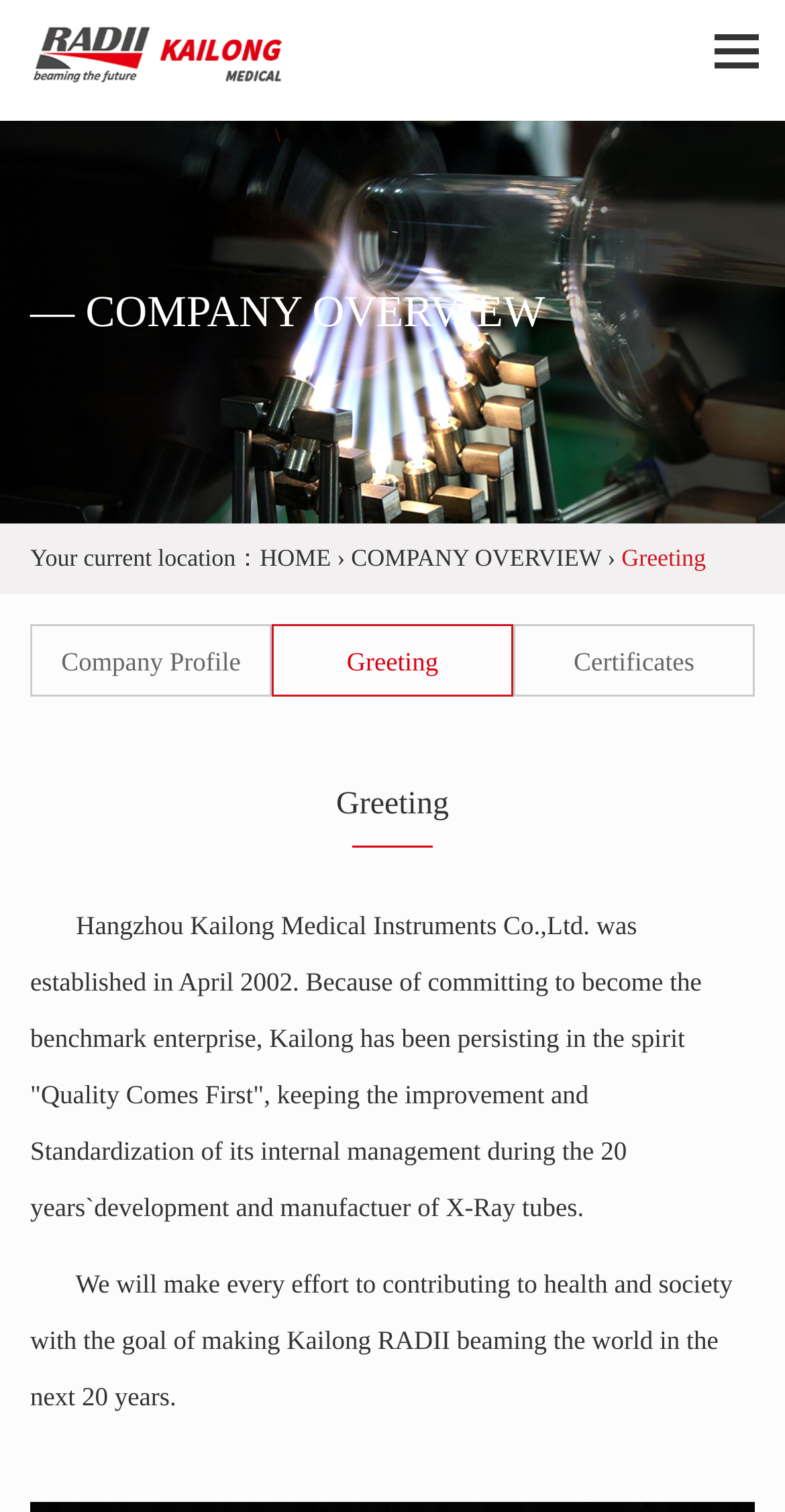Provide a brief response to the question using a single word or phrase: 
How many years of development and manufacturing of X-Ray tubes does the company have?

20 years